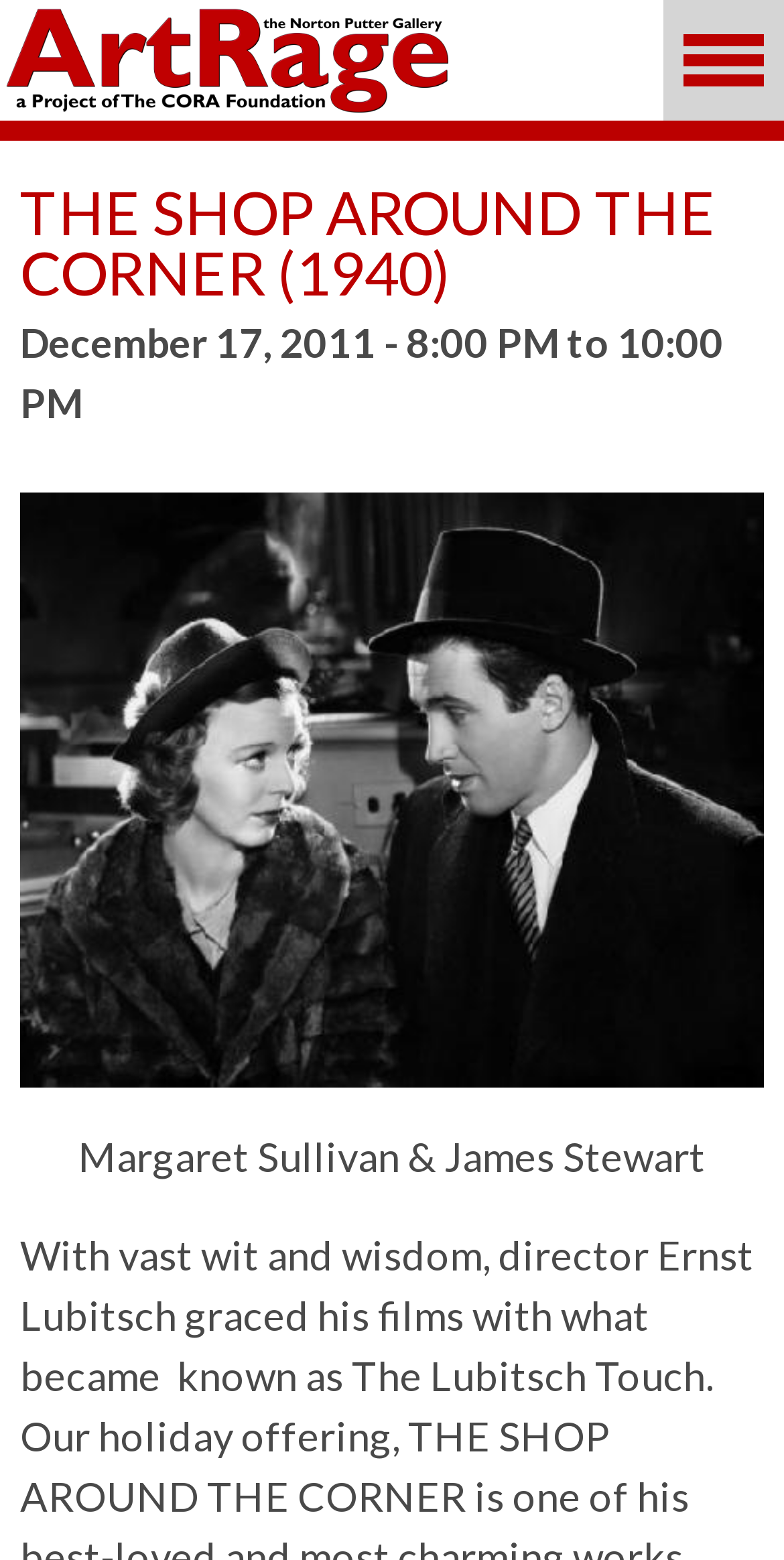Find the bounding box coordinates of the clickable element required to execute the following instruction: "learn more about the company". Provide the coordinates as four float numbers between 0 and 1, i.e., [left, top, right, bottom].

None